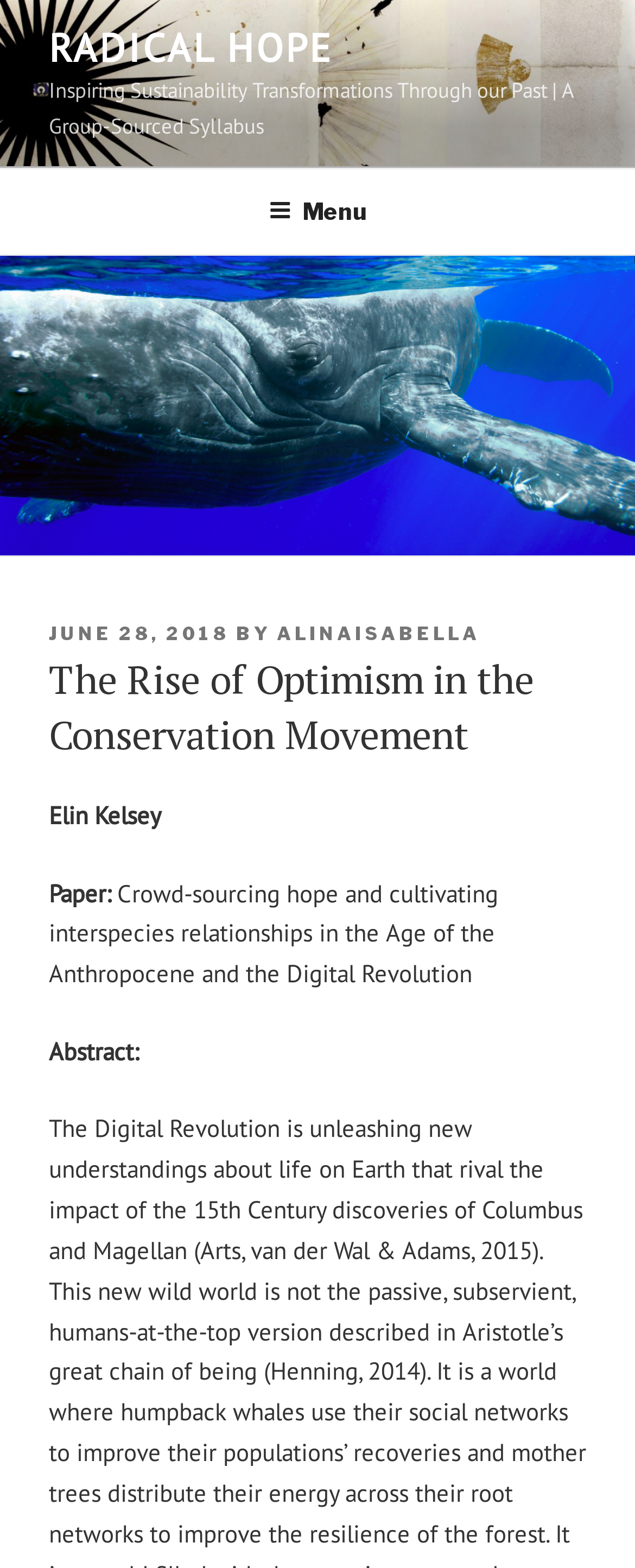Please provide a comprehensive answer to the question below using the information from the image: What is the date of the article?

I found the date of the article by looking at the link element with the text 'JUNE 28, 2018' which is located next to the text 'POSTED ON'.